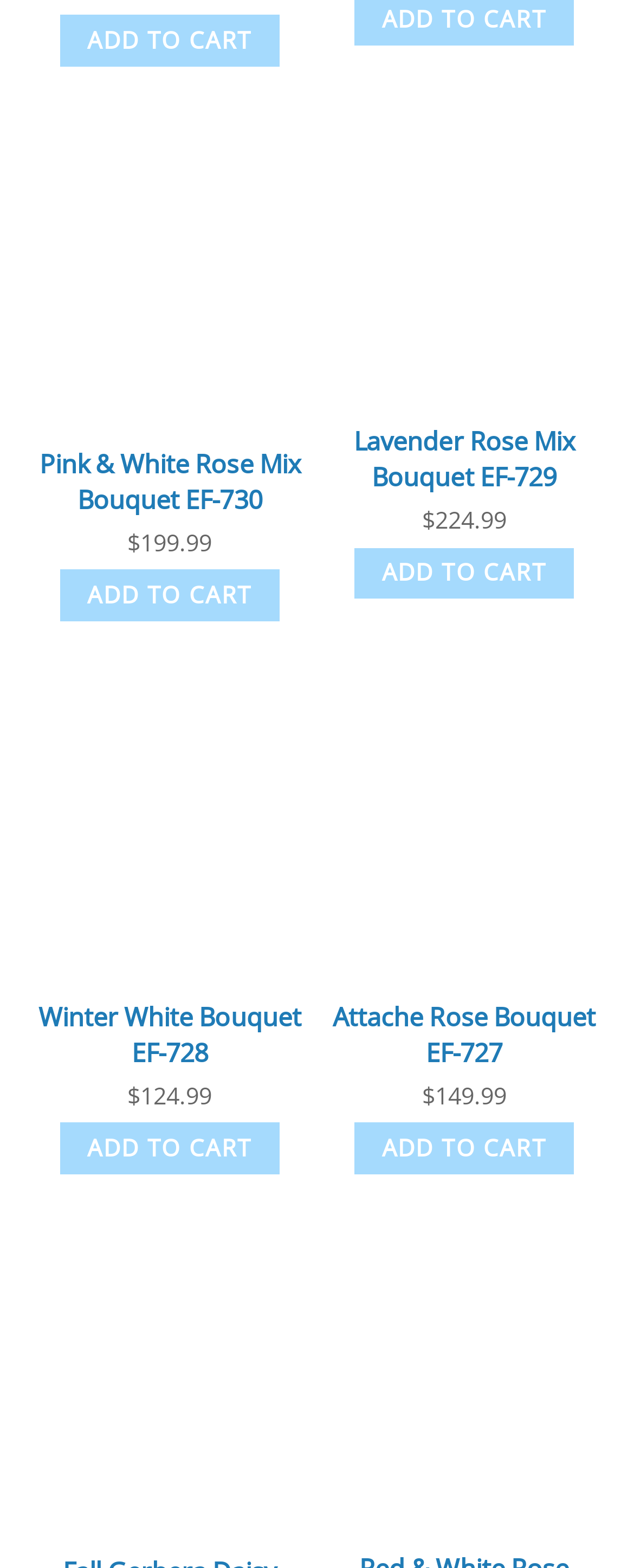What is the price of the Pink & White Rose Mix Bouquet?
Look at the screenshot and respond with a single word or phrase.

$199.99